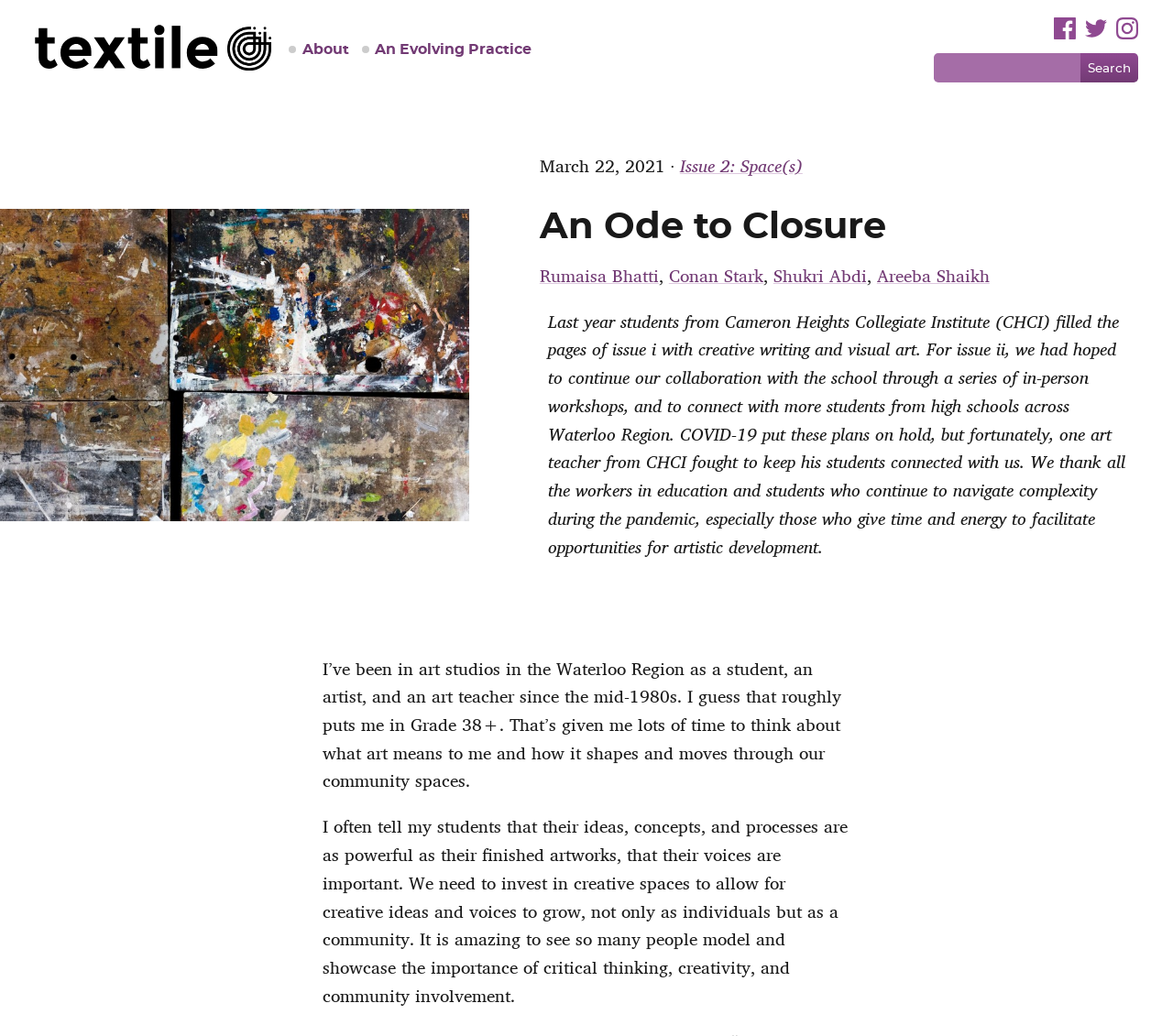Using the elements shown in the image, answer the question comprehensively: How many social media links are there?

I counted the number of social media links by looking at the links 'Like us on Facebook', 'Follow us on Twitter', and 'Follow us on Instagram' which are all located at the top right corner of the webpage.